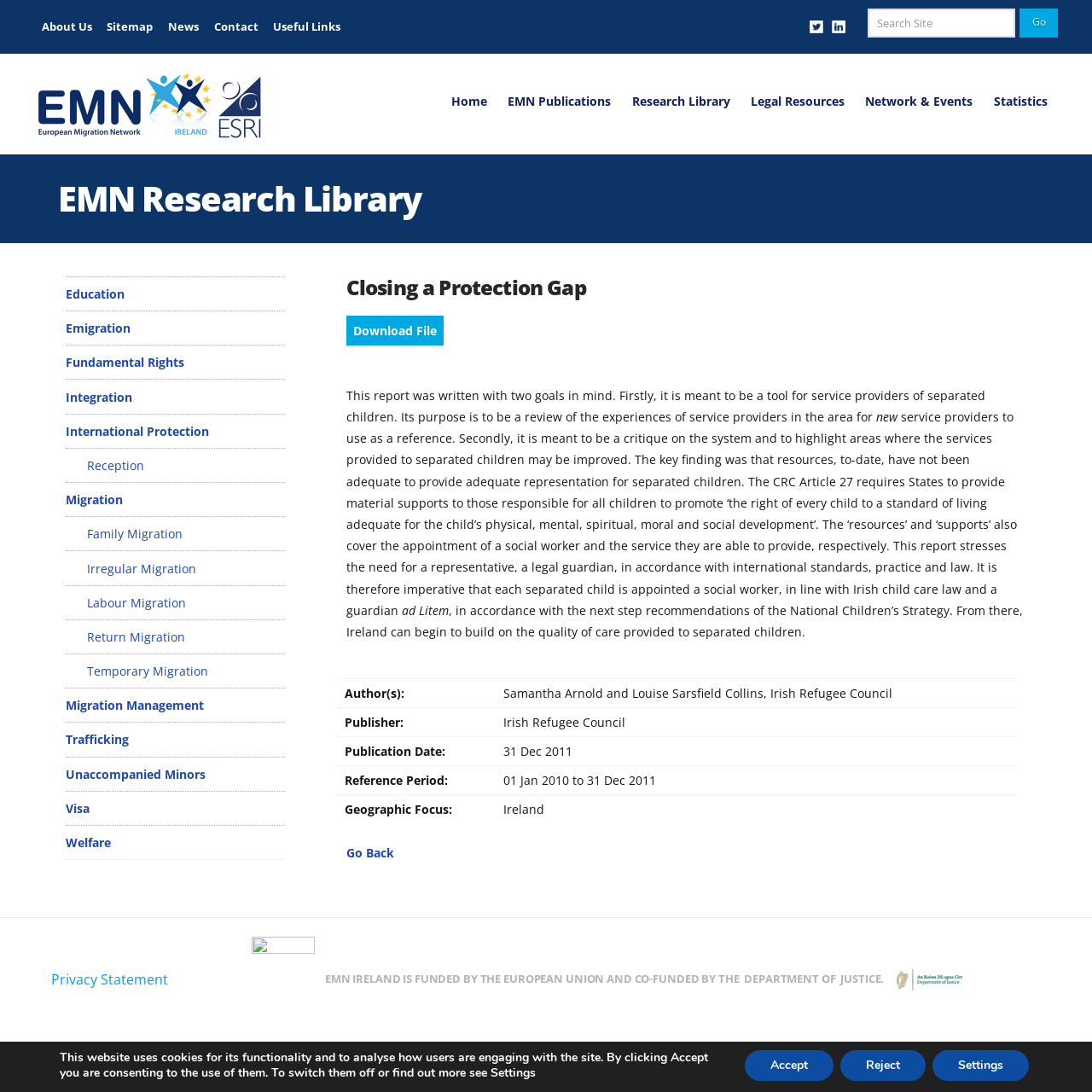Bounding box coordinates are specified in the format (top-left x, top-left y, bottom-right x, bottom-right y). All values are floating point numbers bounded between 0 and 1. Please provide the bounding box coordinate of the region this sentence describes: Network & Events

[0.783, 0.078, 0.9, 0.108]